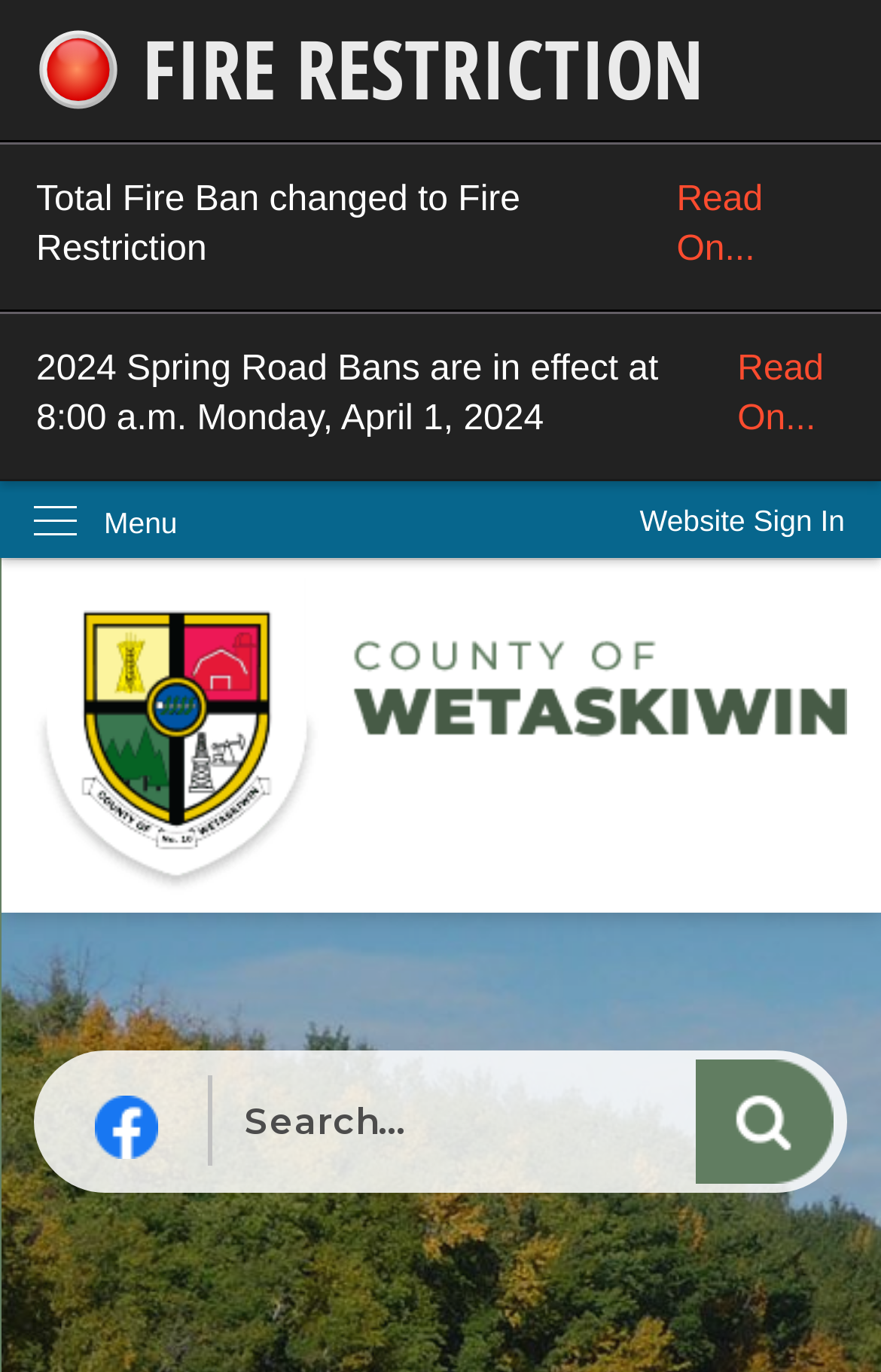For the given element description Skip to Main Content, determine the bounding box coordinates of the UI element. The coordinates should follow the format (top-left x, top-left y, bottom-right x, bottom-right y) and be within the range of 0 to 1.

[0.0, 0.0, 0.044, 0.028]